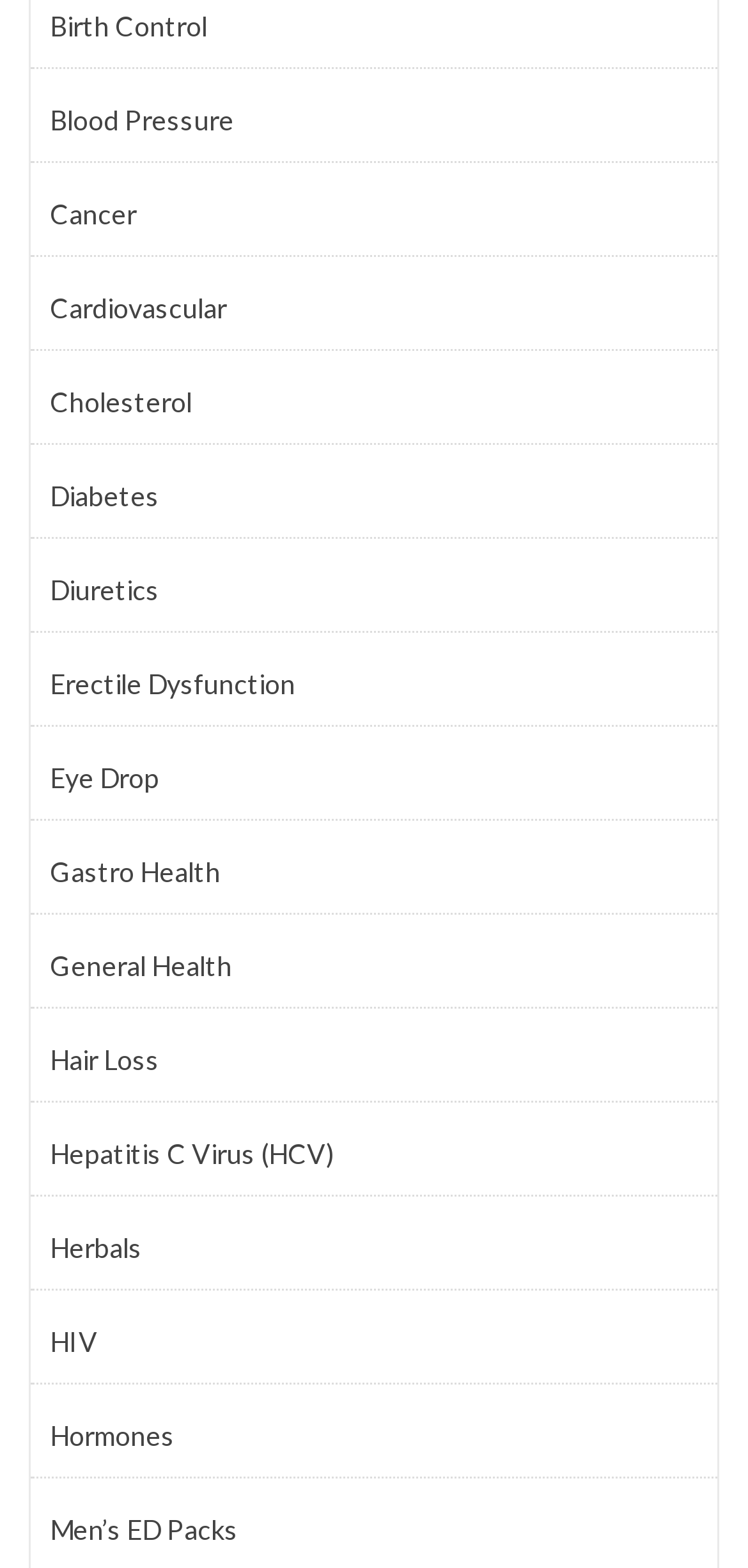Identify the bounding box coordinates of the element to click to follow this instruction: 'Read about Cardiovascular'. Ensure the coordinates are four float values between 0 and 1, provided as [left, top, right, bottom].

[0.067, 0.182, 0.933, 0.21]